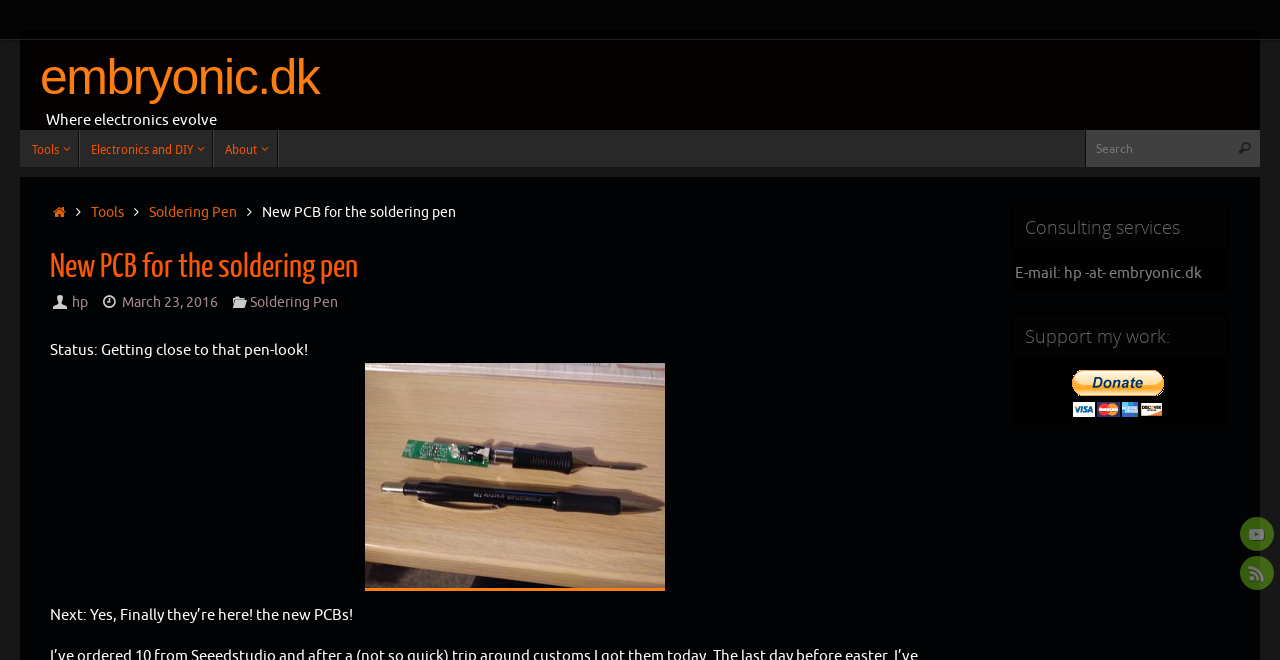Can you pinpoint the bounding box coordinates for the clickable element required for this instruction: "Visit YouTube channel"? The coordinates should be four float numbers between 0 and 1, i.e., [left, top, right, bottom].

[0.969, 0.783, 0.995, 0.835]